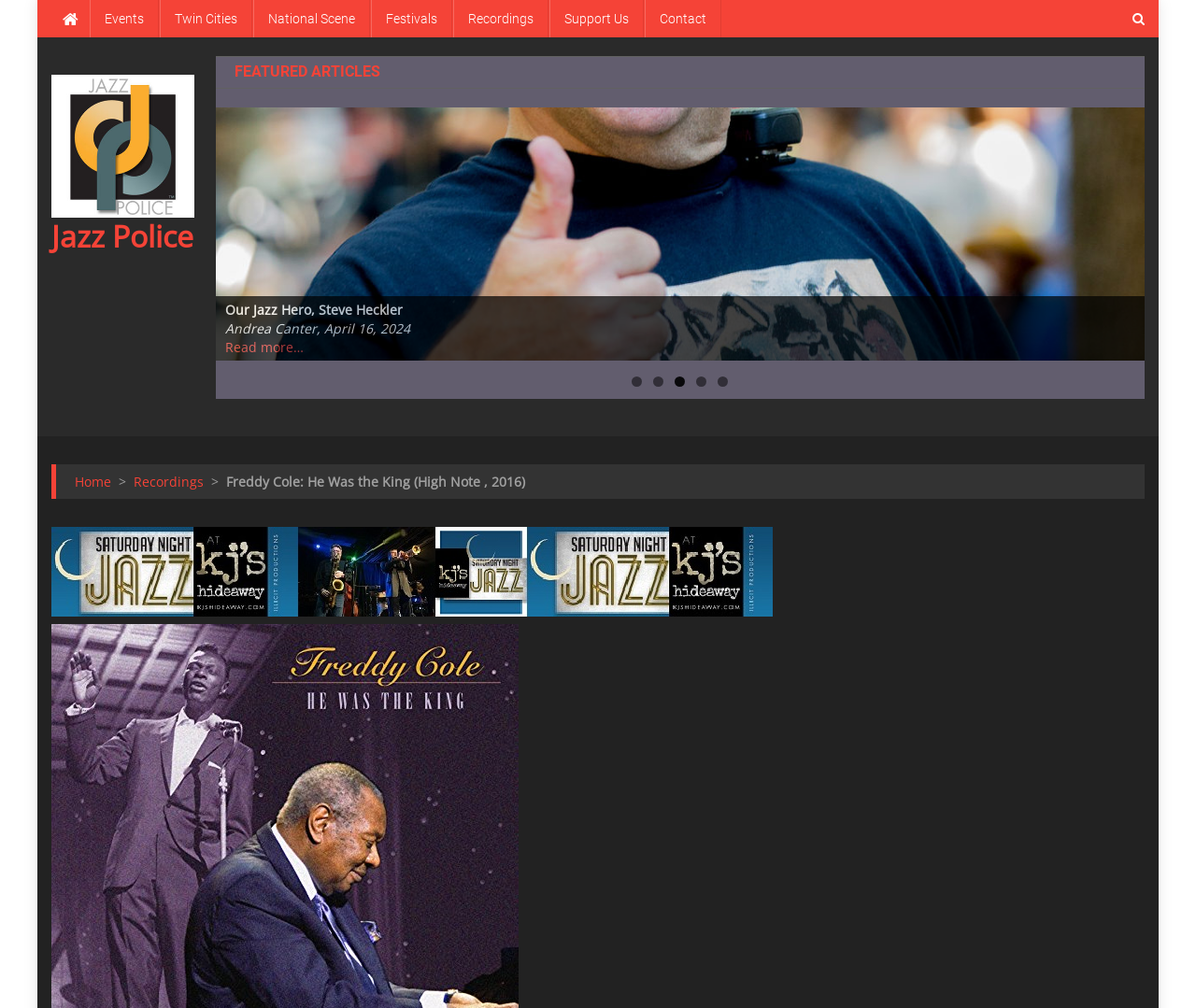Find the bounding box coordinates of the element I should click to carry out the following instruction: "Read more about 'Freddy Cole: He Was the King'".

[0.189, 0.469, 0.439, 0.486]